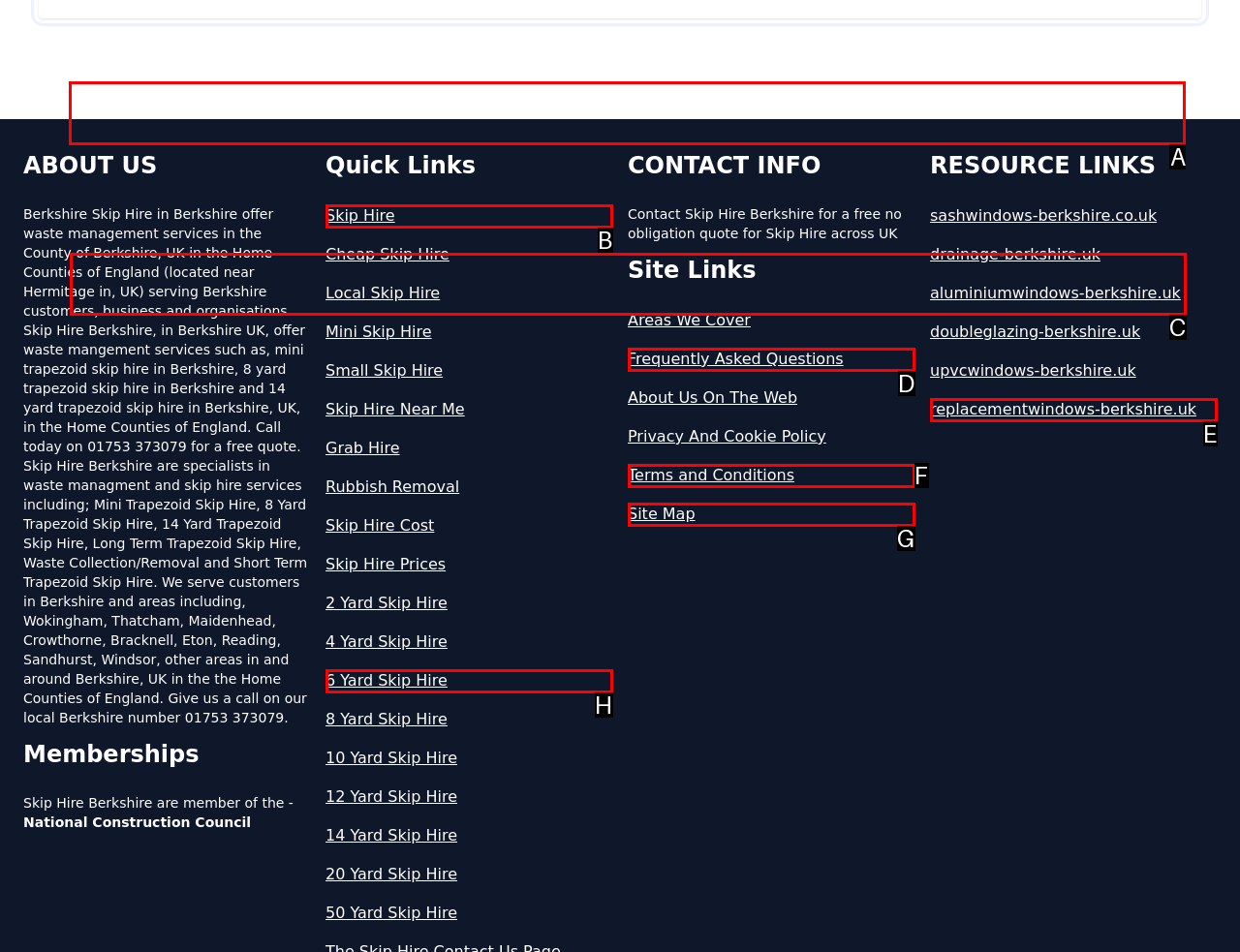Tell me which one HTML element I should click to complete the following task: Visit the 'I’m Lovin’ It Party'
Answer with the option's letter from the given choices directly.

None